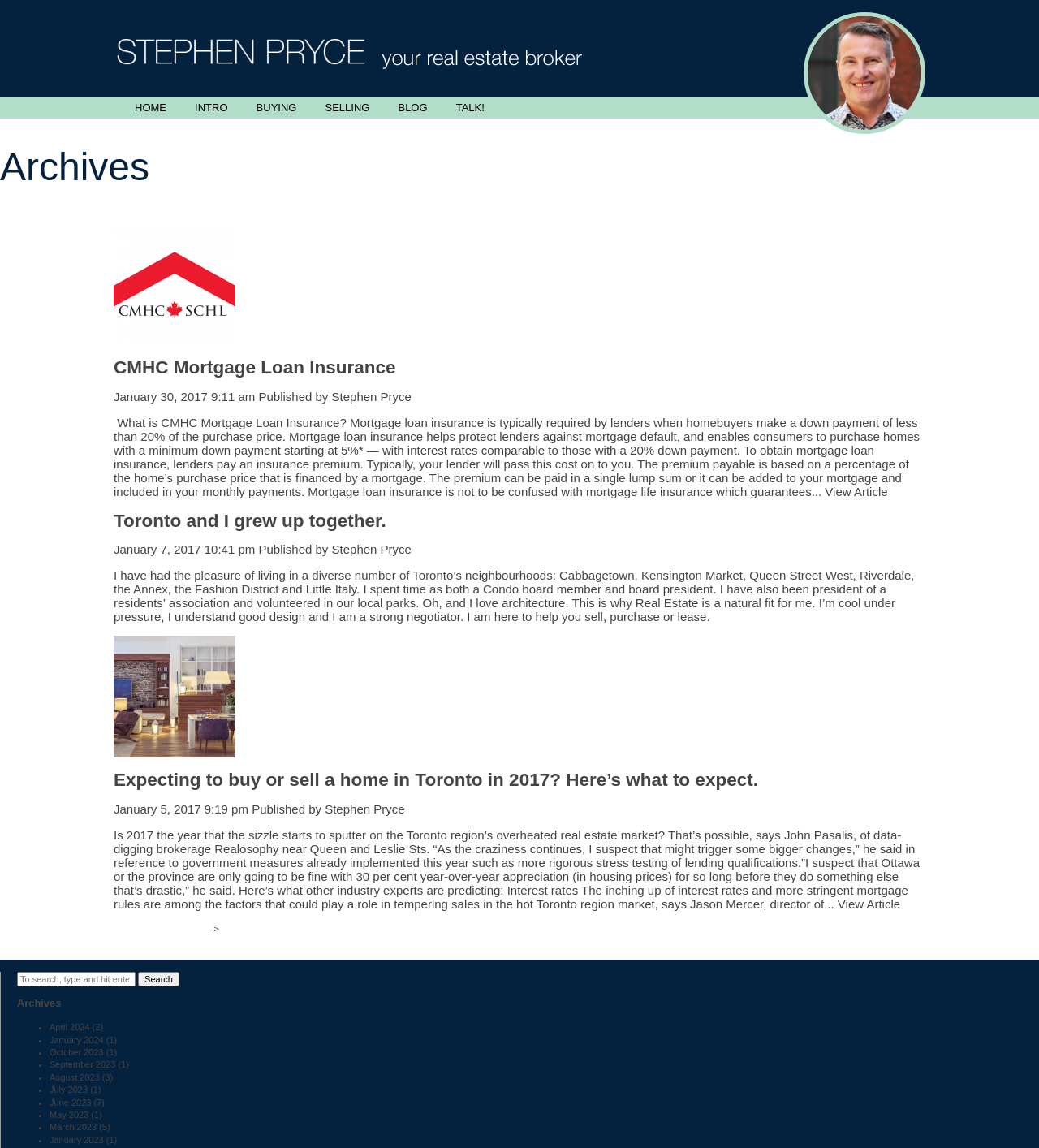Provide a one-word or brief phrase answer to the question:
What is the name of the author of the first article?

Stephen Pryce